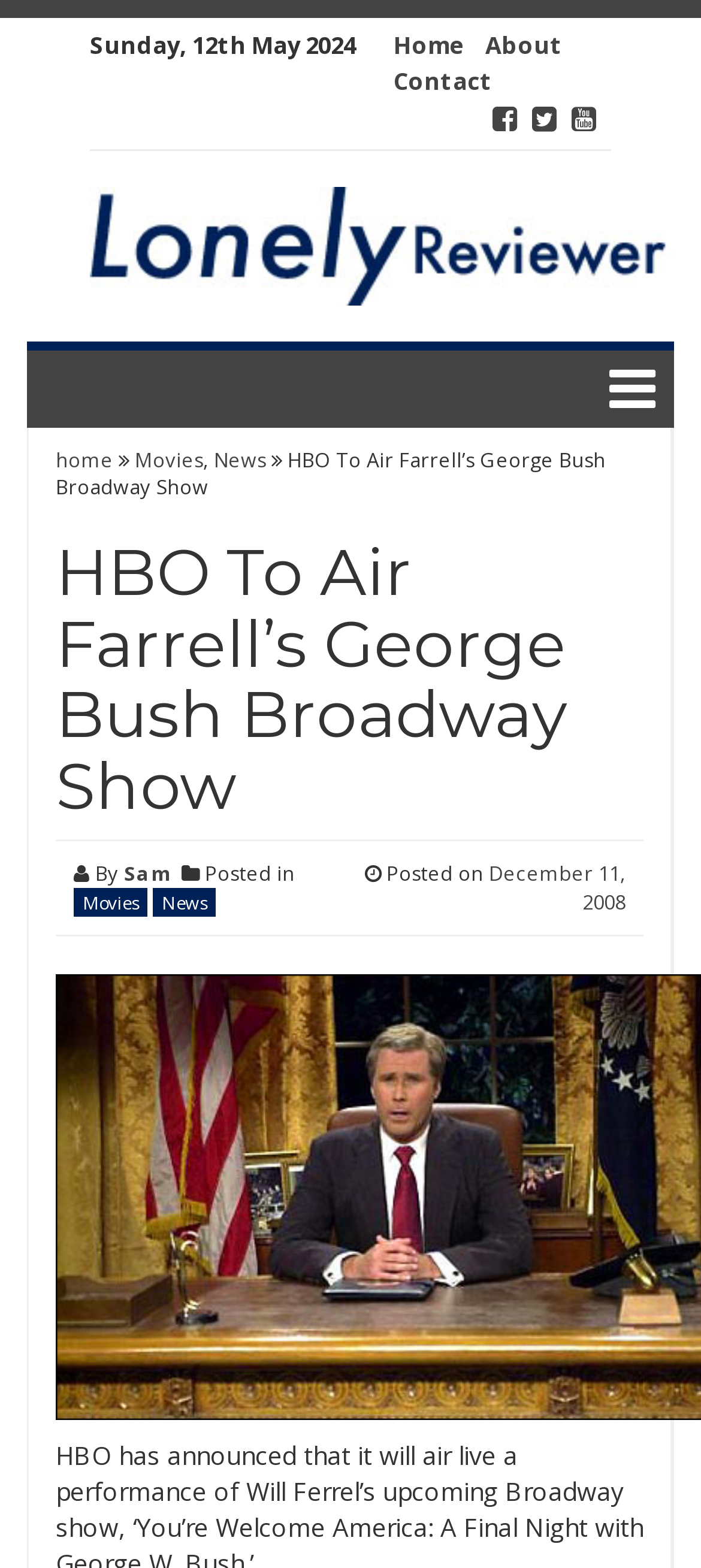Please mark the clickable region by giving the bounding box coordinates needed to complete this instruction: "Click the 'News' link".

[0.305, 0.284, 0.379, 0.301]